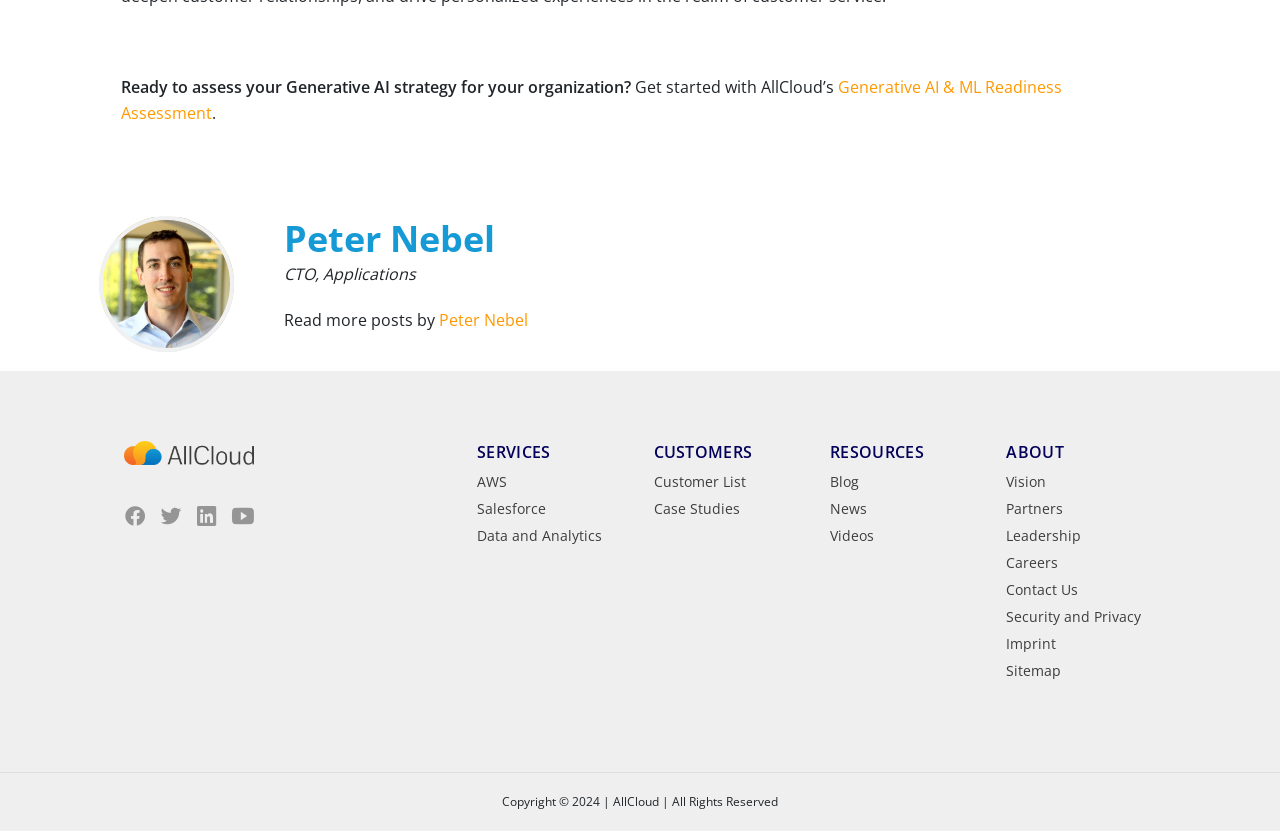How many social media links are there?
Analyze the image and deliver a detailed answer to the question.

I identified the links with icons (, , , ) and counted them, there are 4 social media links.